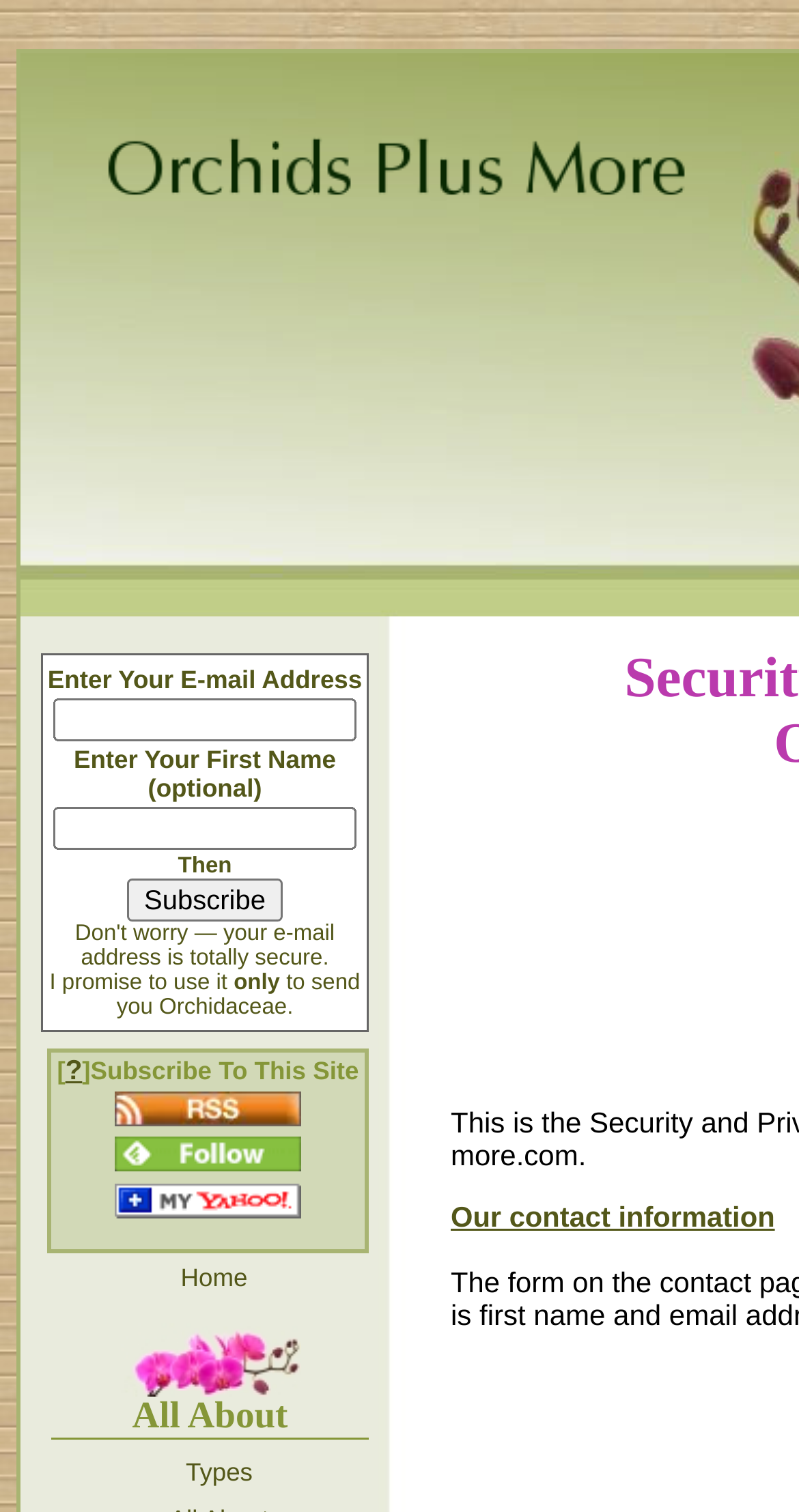Provide the bounding box coordinates for the area that should be clicked to complete the instruction: "Subscribe".

[0.16, 0.581, 0.353, 0.609]